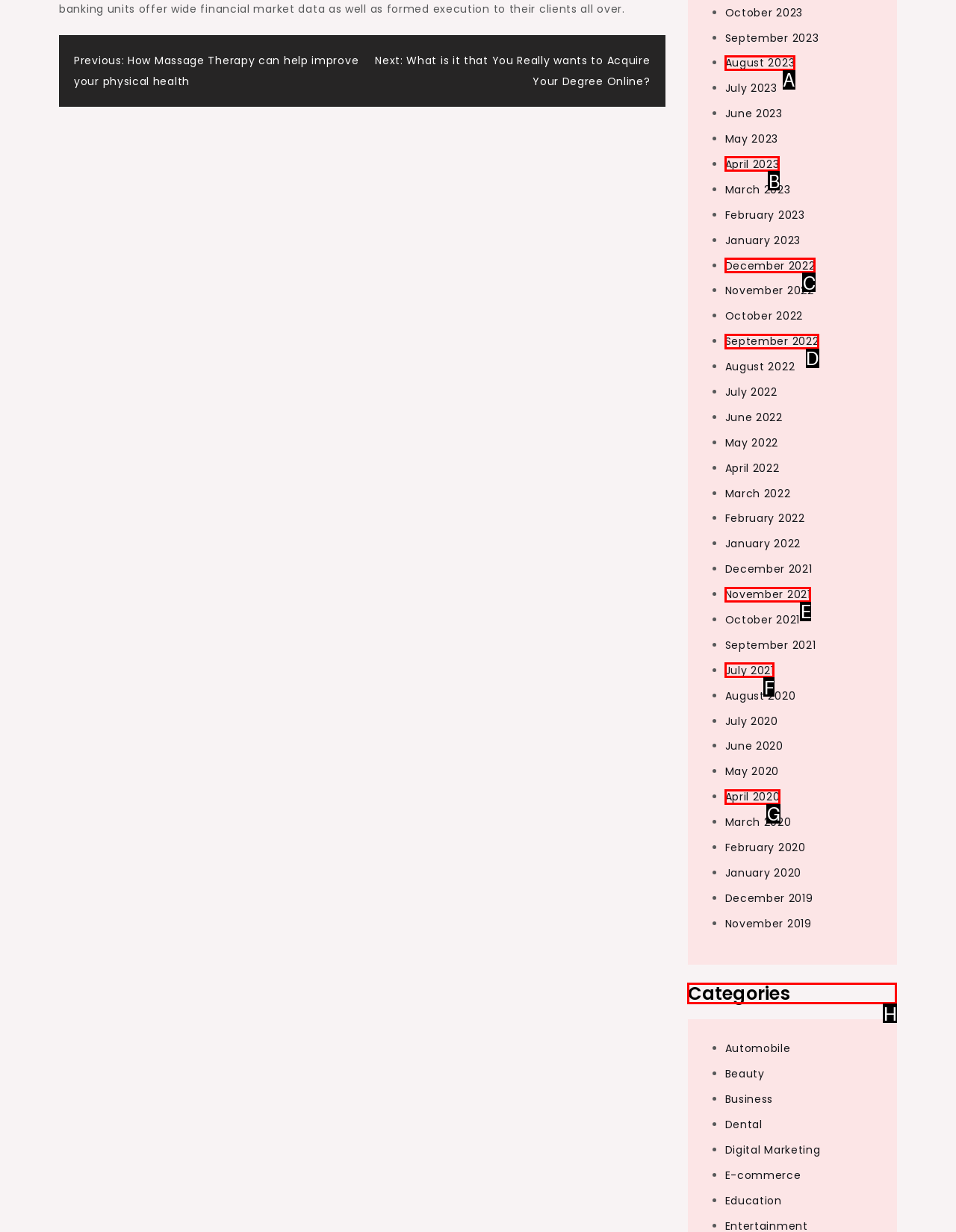Indicate the UI element to click to perform the task: View 'Categories'. Reply with the letter corresponding to the chosen element.

H